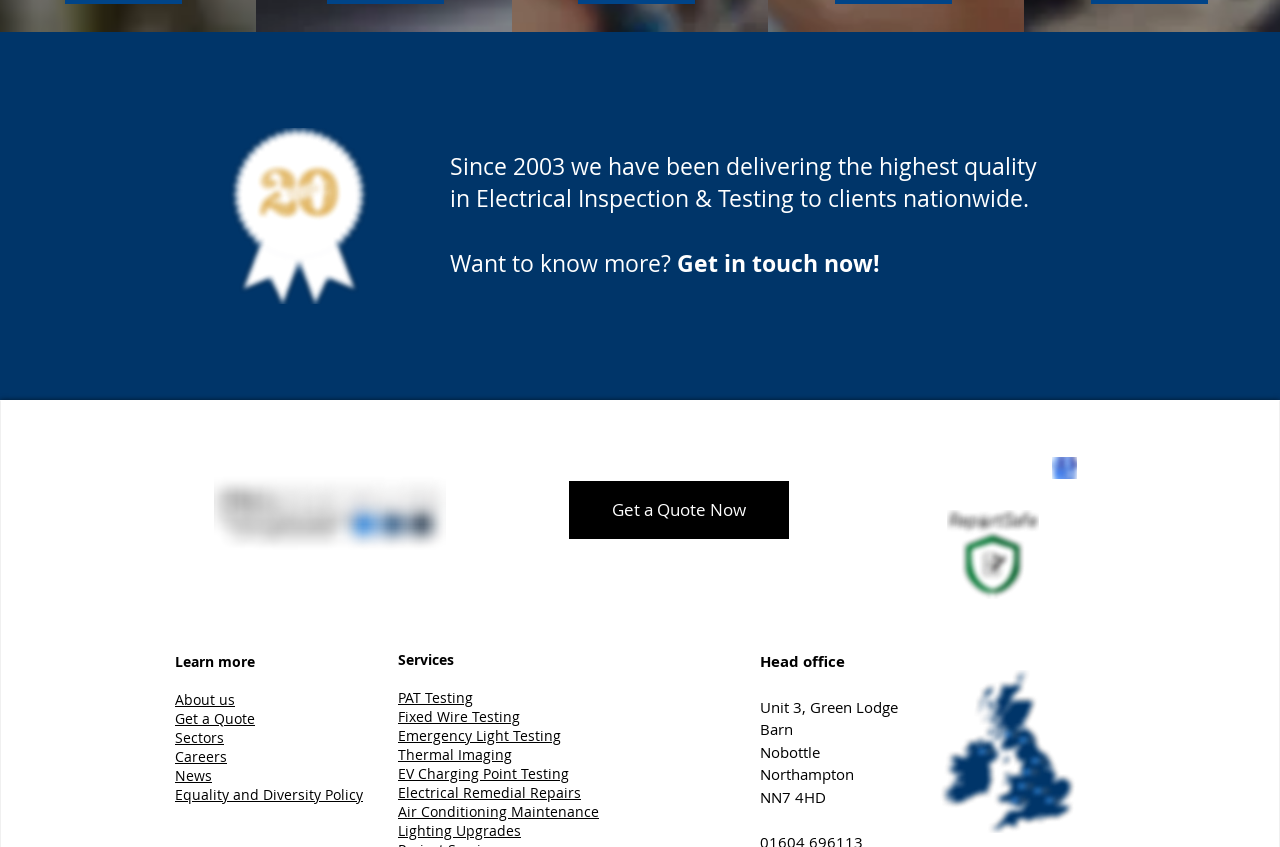Please find the bounding box coordinates of the element that must be clicked to perform the given instruction: "Get in touch through the '2024' link". The coordinates should be four float numbers from 0 to 1, i.e., [left, top, right, bottom].

[0.167, 0.555, 0.348, 0.649]